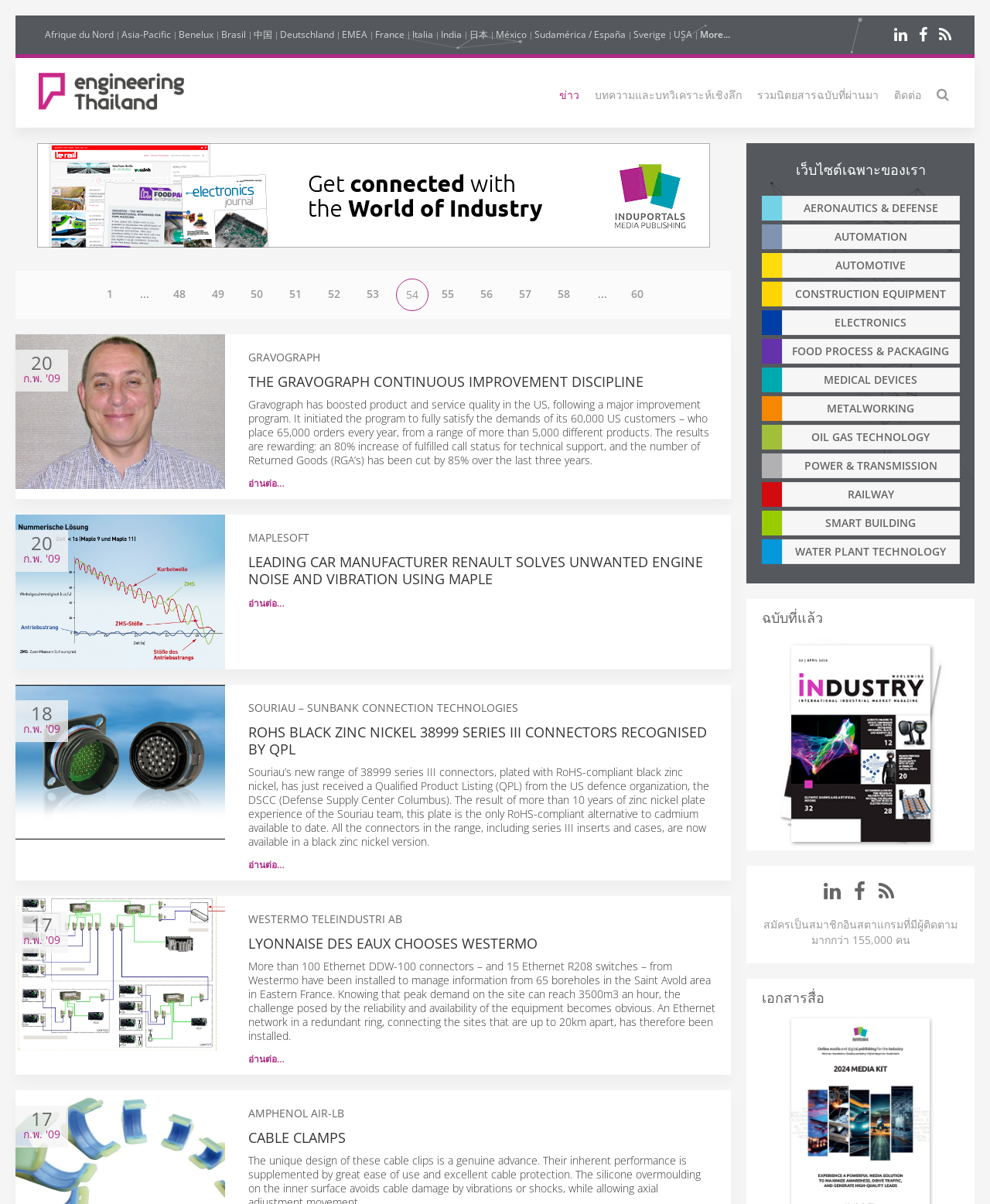Please locate the bounding box coordinates of the element that needs to be clicked to achieve the following instruction: "View the 'MAPLESOFT' article". The coordinates should be four float numbers between 0 and 1, i.e., [left, top, right, bottom].

[0.016, 0.427, 0.227, 0.556]